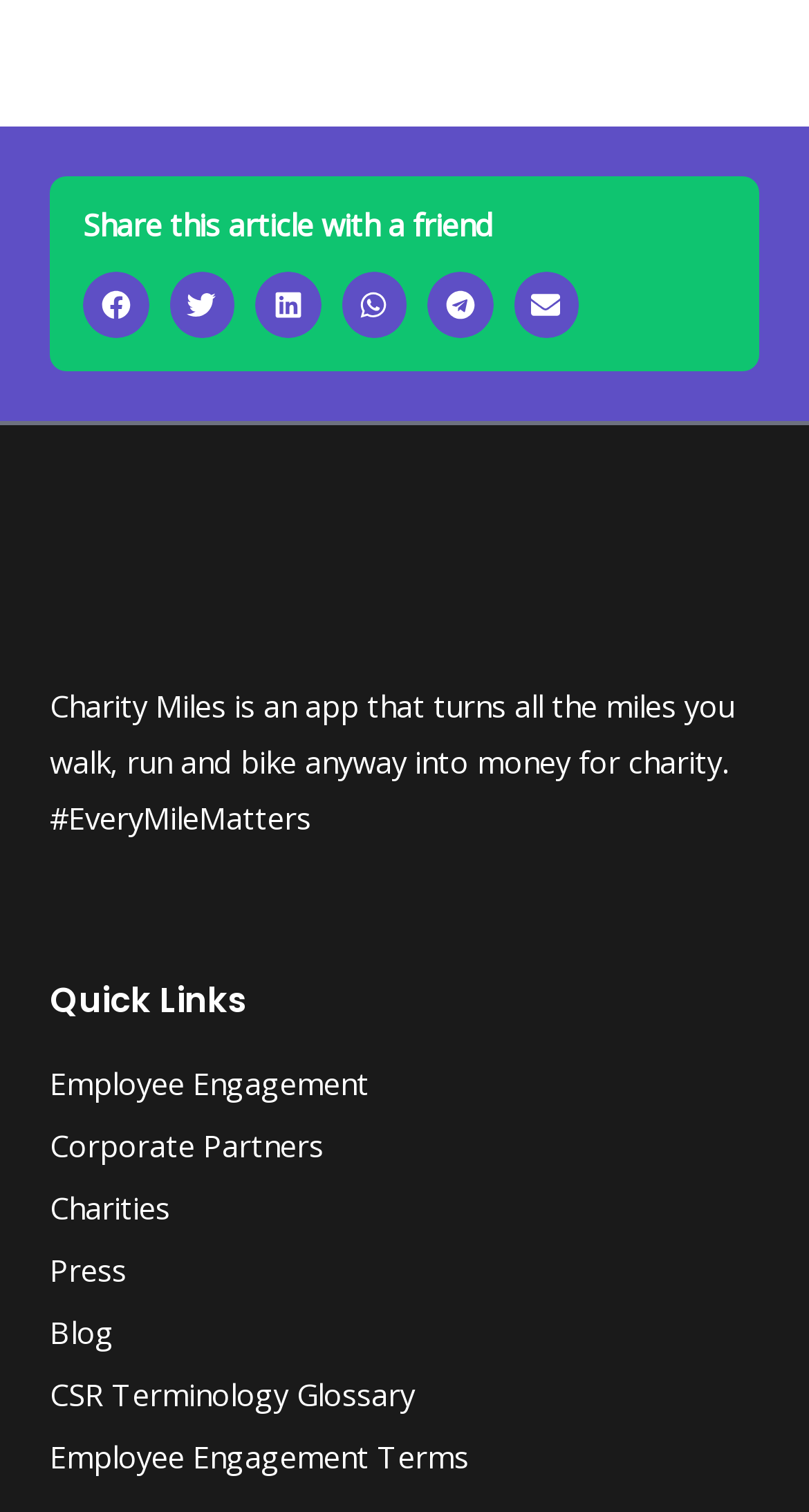Based on the element description: "Charities", identify the bounding box coordinates for this UI element. The coordinates must be four float numbers between 0 and 1, listed as [left, top, right, bottom].

[0.062, 0.785, 0.938, 0.813]